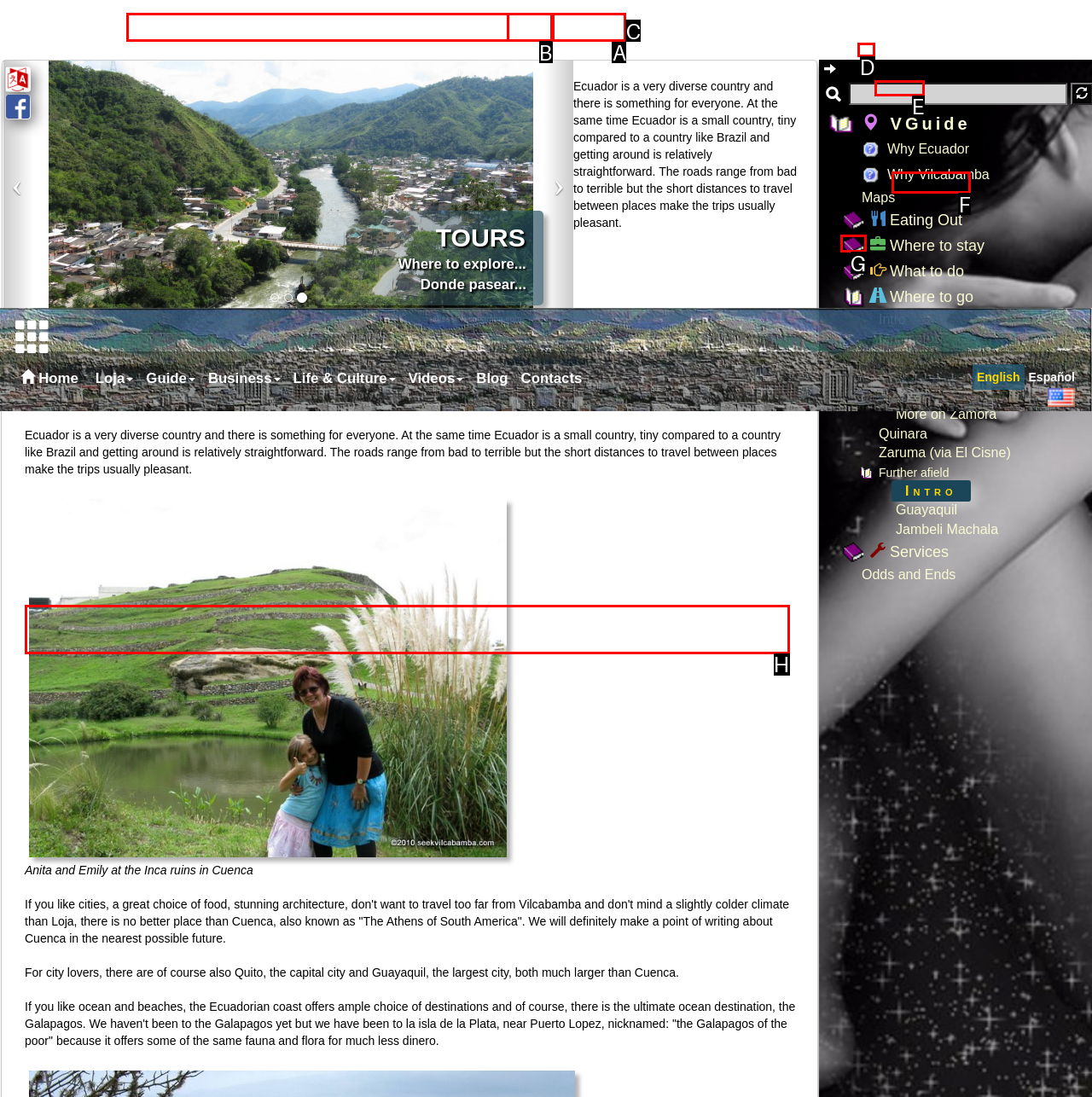Indicate the HTML element to be clicked to accomplish this task: Visit the 'Cuenca' page Respond using the letter of the correct option.

H